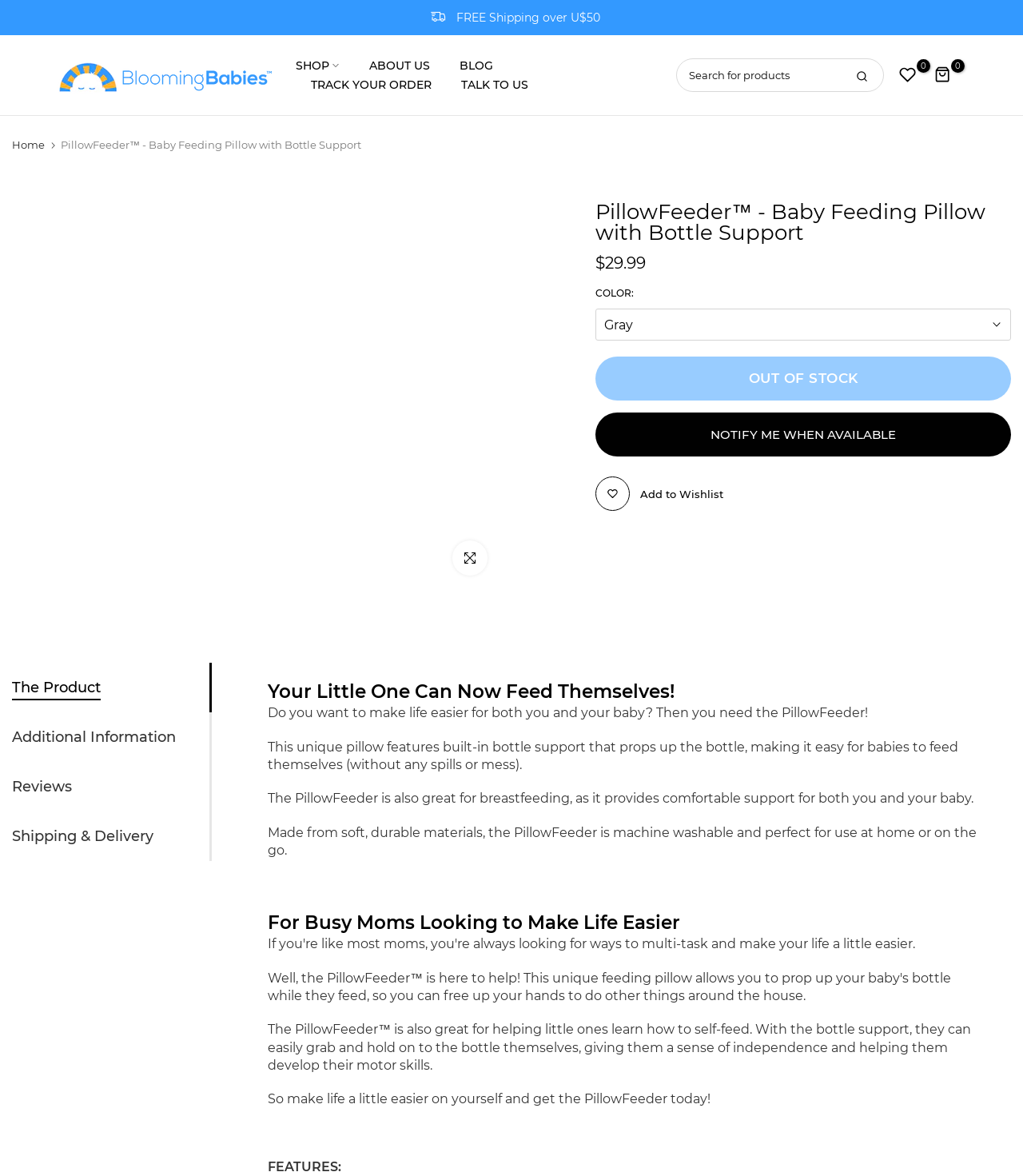Please provide a one-word or phrase answer to the question: 
What is the benefit of the PillowFeeder for busy moms?

Makes life easier